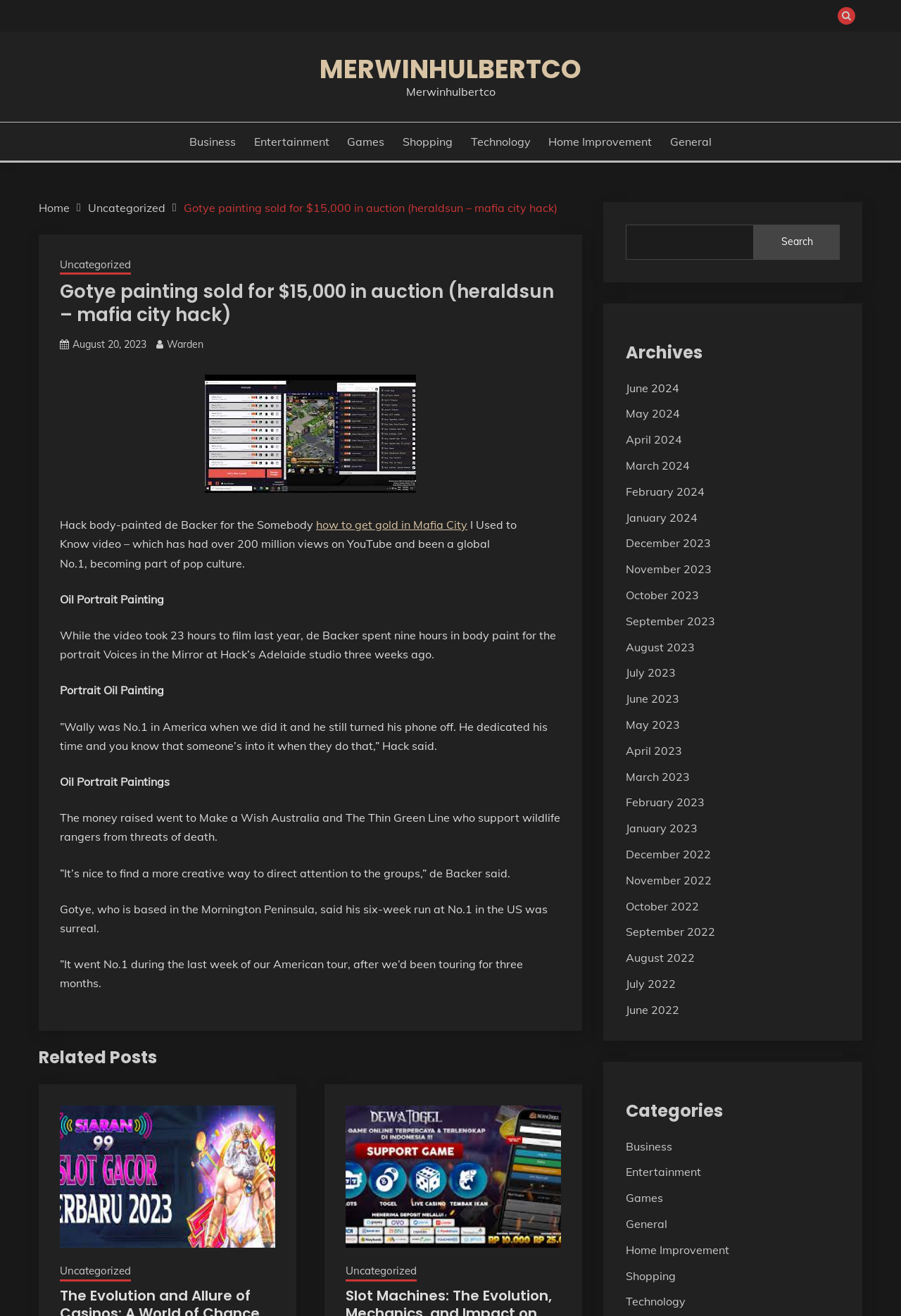What is the category of the post 'Gotye painting sold for $15,000 in auction (heraldsun – mafia city hack)'?
Using the visual information, answer the question in a single word or phrase.

Uncategorized